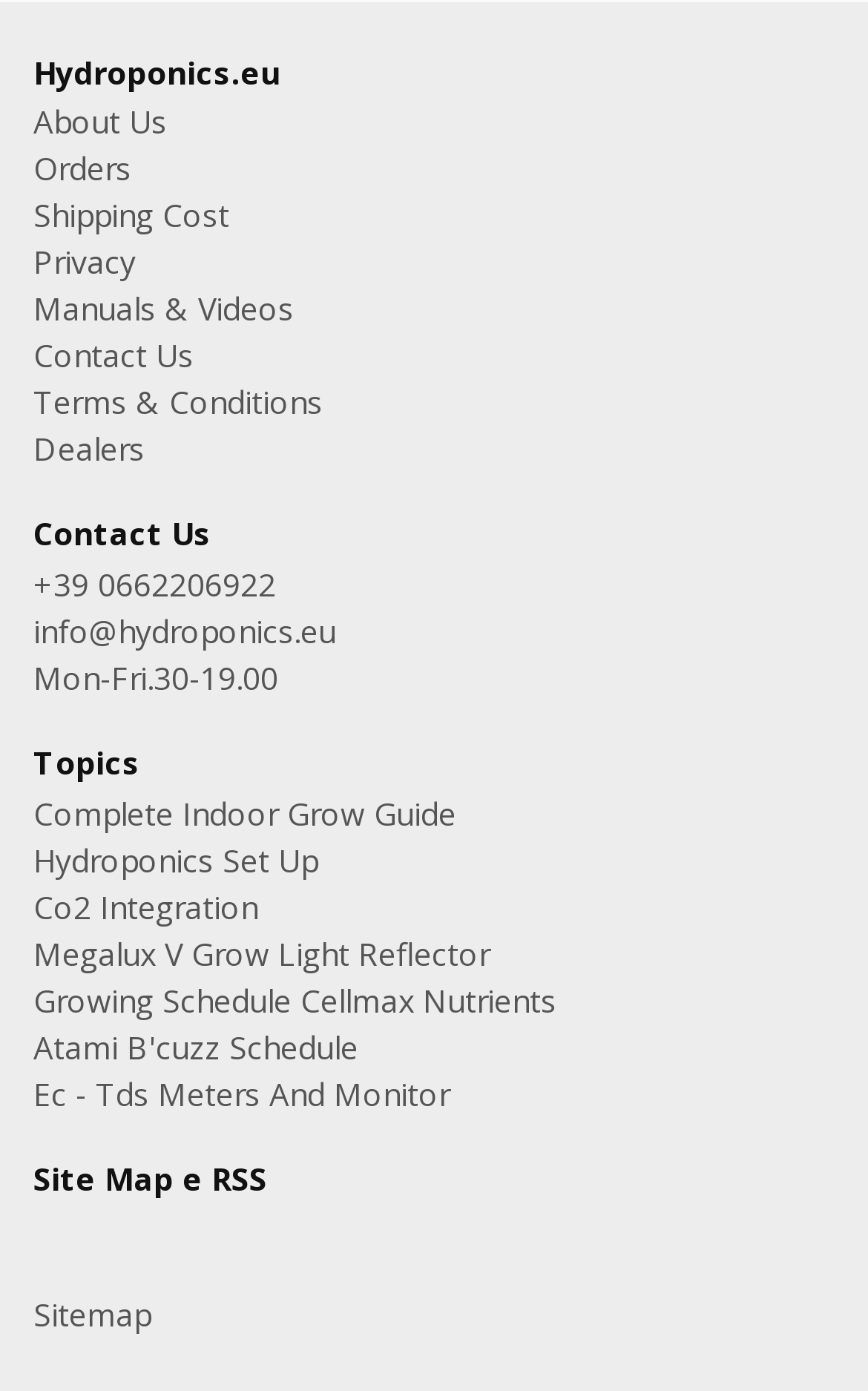Can you find the bounding box coordinates for the element that needs to be clicked to execute this instruction: "visit orders page"? The coordinates should be given as four float numbers between 0 and 1, i.e., [left, top, right, bottom].

[0.038, 0.106, 0.151, 0.137]